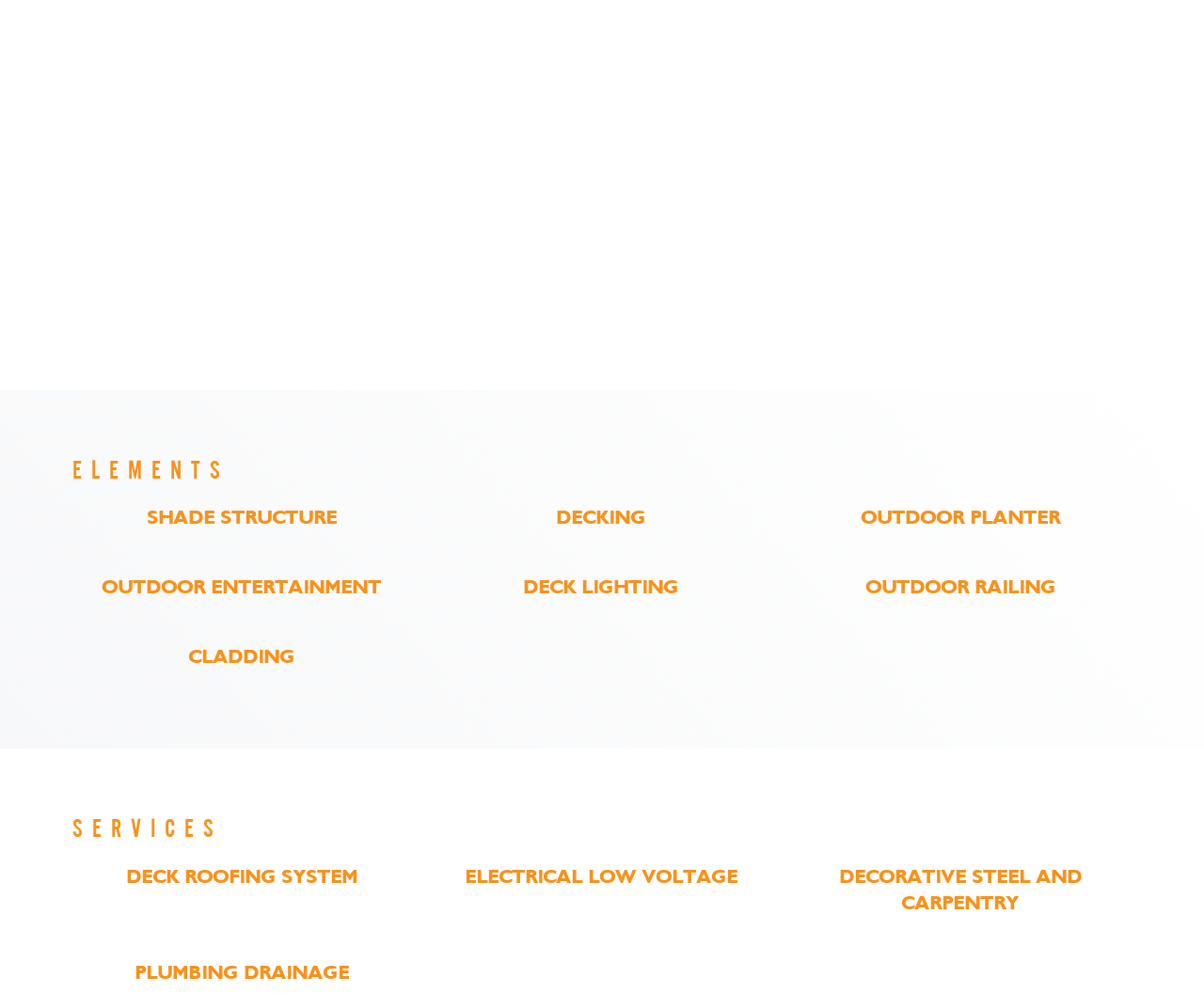Could you please study the image and provide a detailed answer to the question:
Is there a section for 'Services' on the webpage?

By looking at the links and headings on the webpage, I can see that there is a section dedicated to 'Services', which lists various types of services offered.